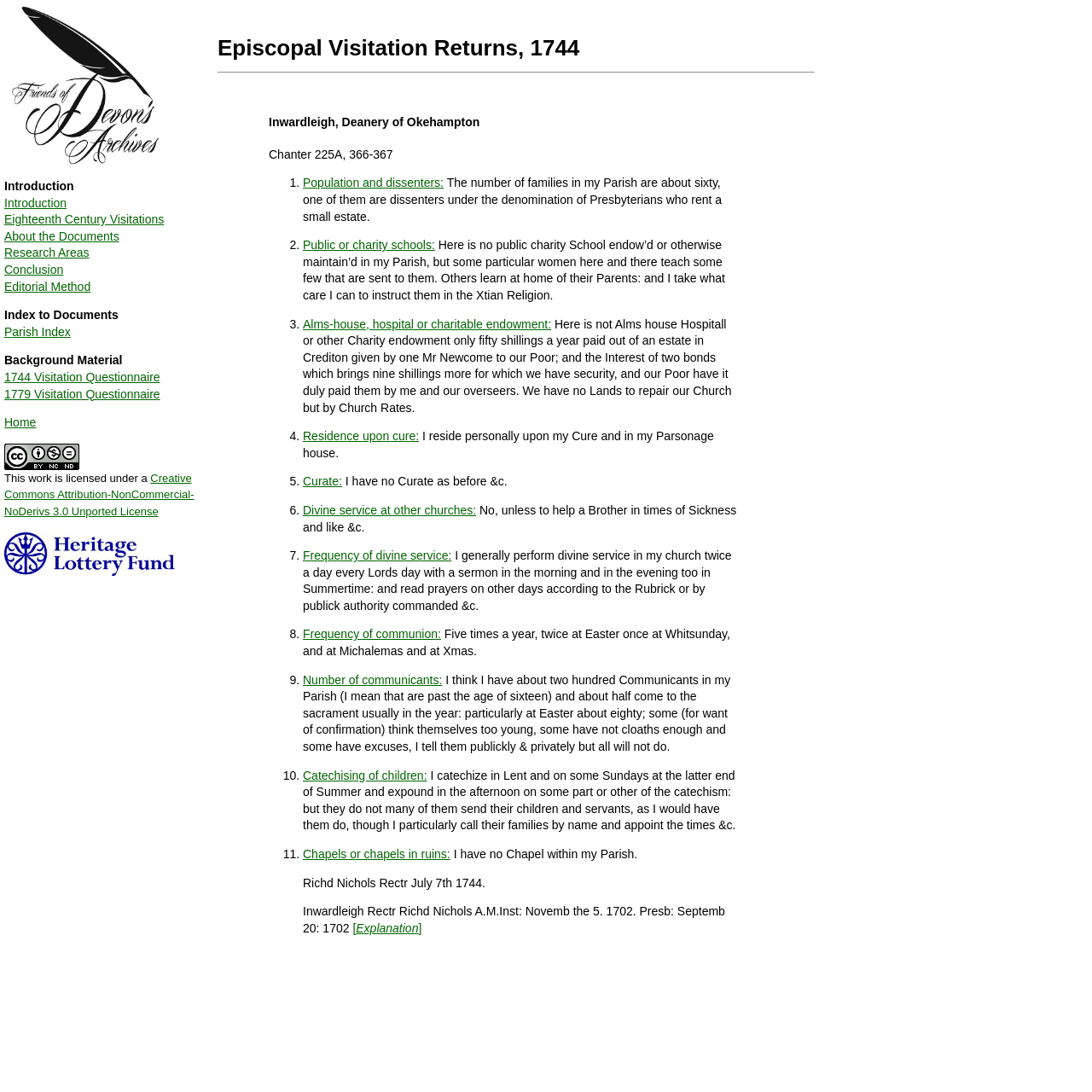Can you extract the headline from the webpage for me?

Episcopal Visitation Returns, 1744